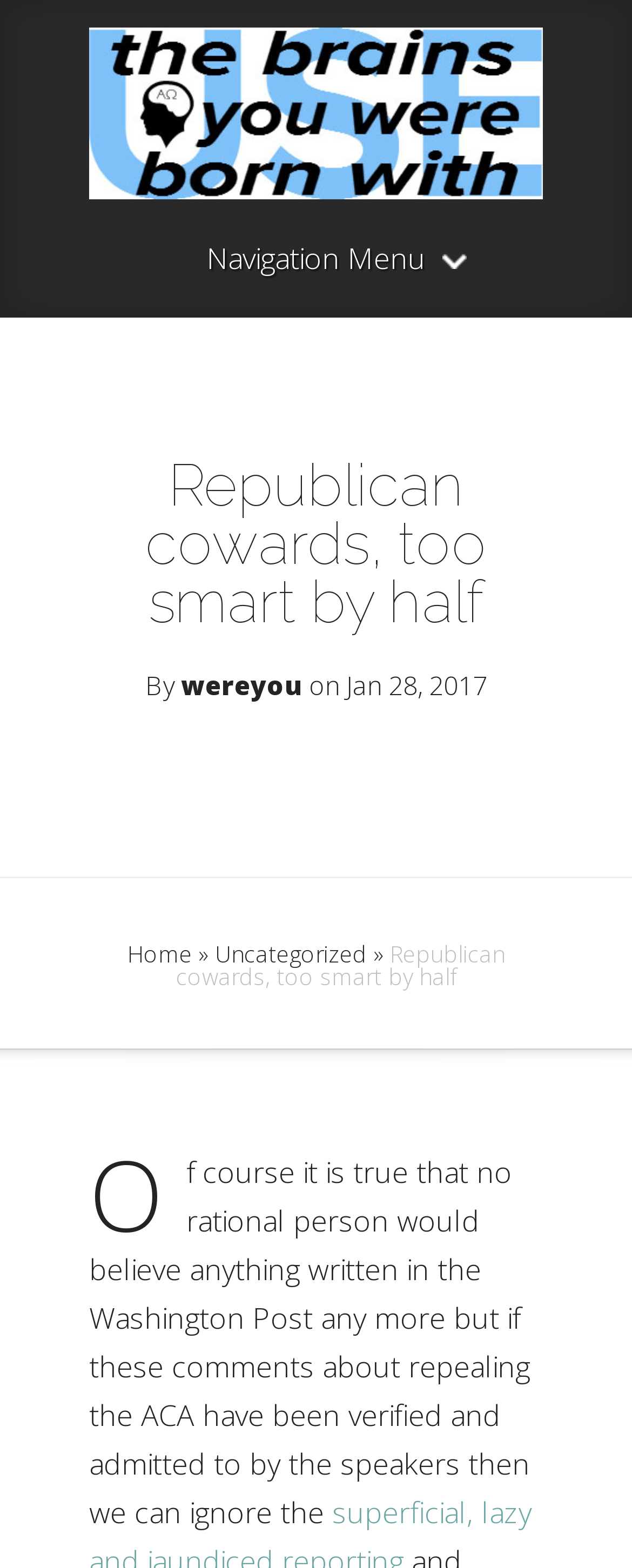When was the article published? Using the information from the screenshot, answer with a single word or phrase.

Jan 28, 2017